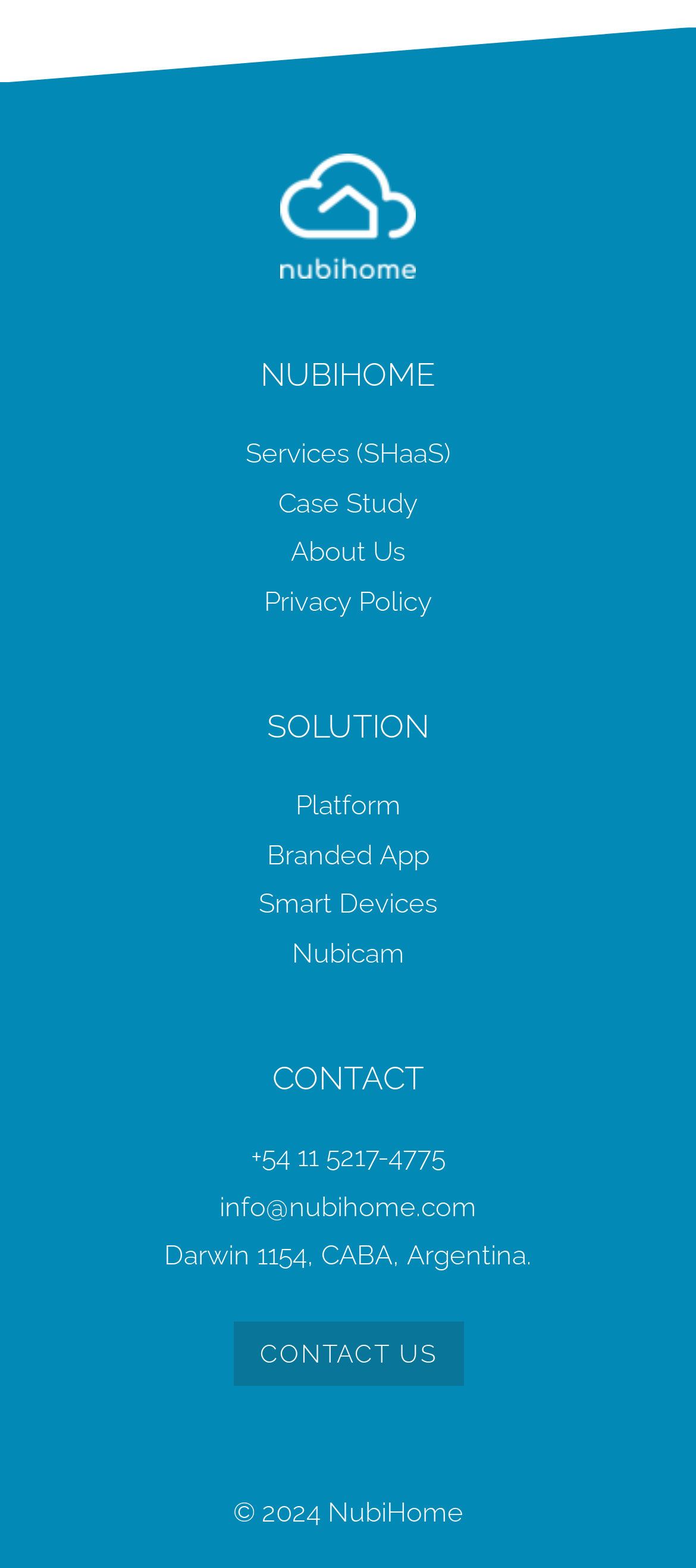How can I contact NubiHome?
Please respond to the question thoroughly and include all relevant details.

The contact information of NubiHome can be found under the 'CONTACT' heading, which includes a phone number '+54 11 5217-4775', an email address 'info@nubihome.com', and a physical address 'Darwin 1154, CABA, Argentina'.